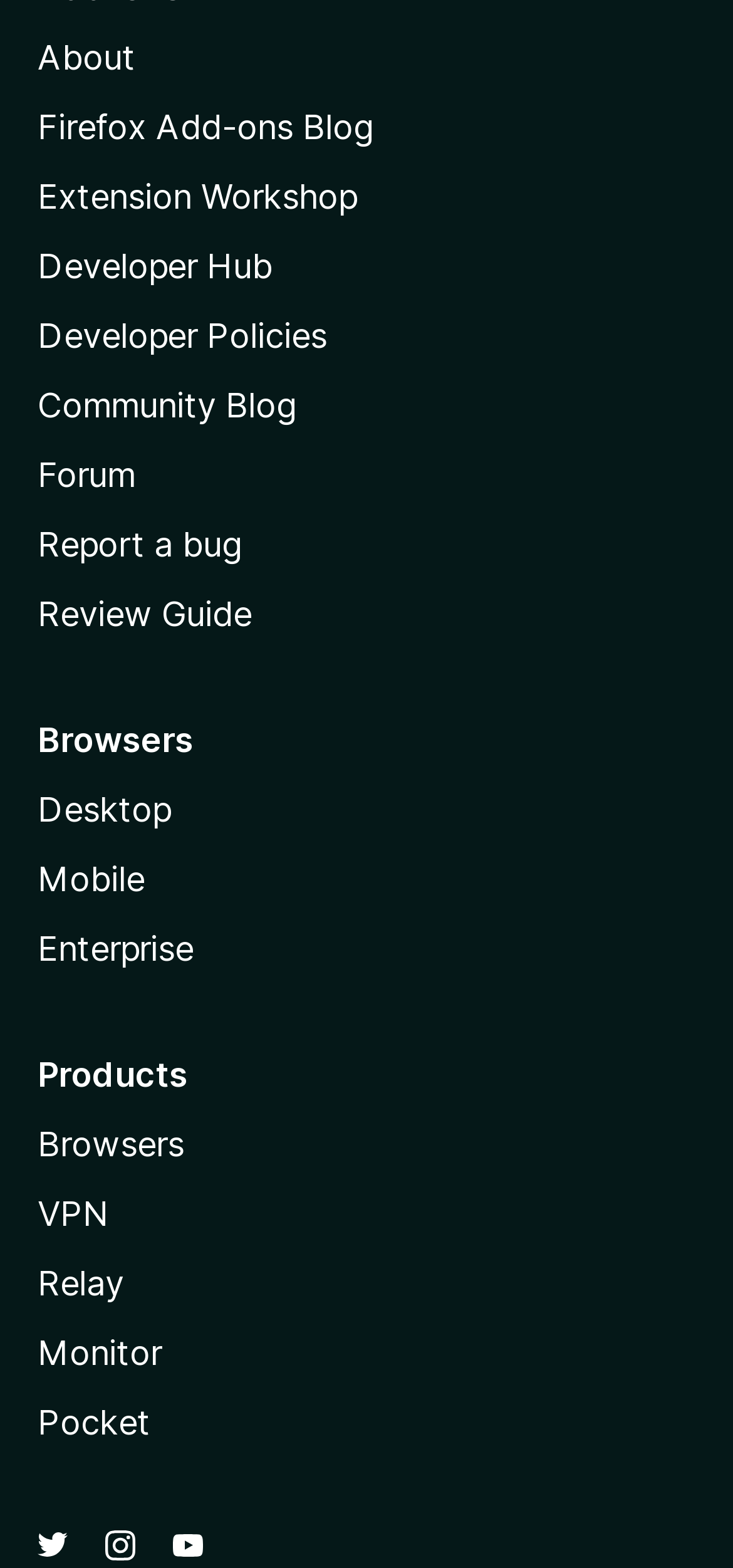Identify the bounding box coordinates of the clickable region to carry out the given instruction: "Check the Community Blog".

[0.051, 0.246, 0.405, 0.271]